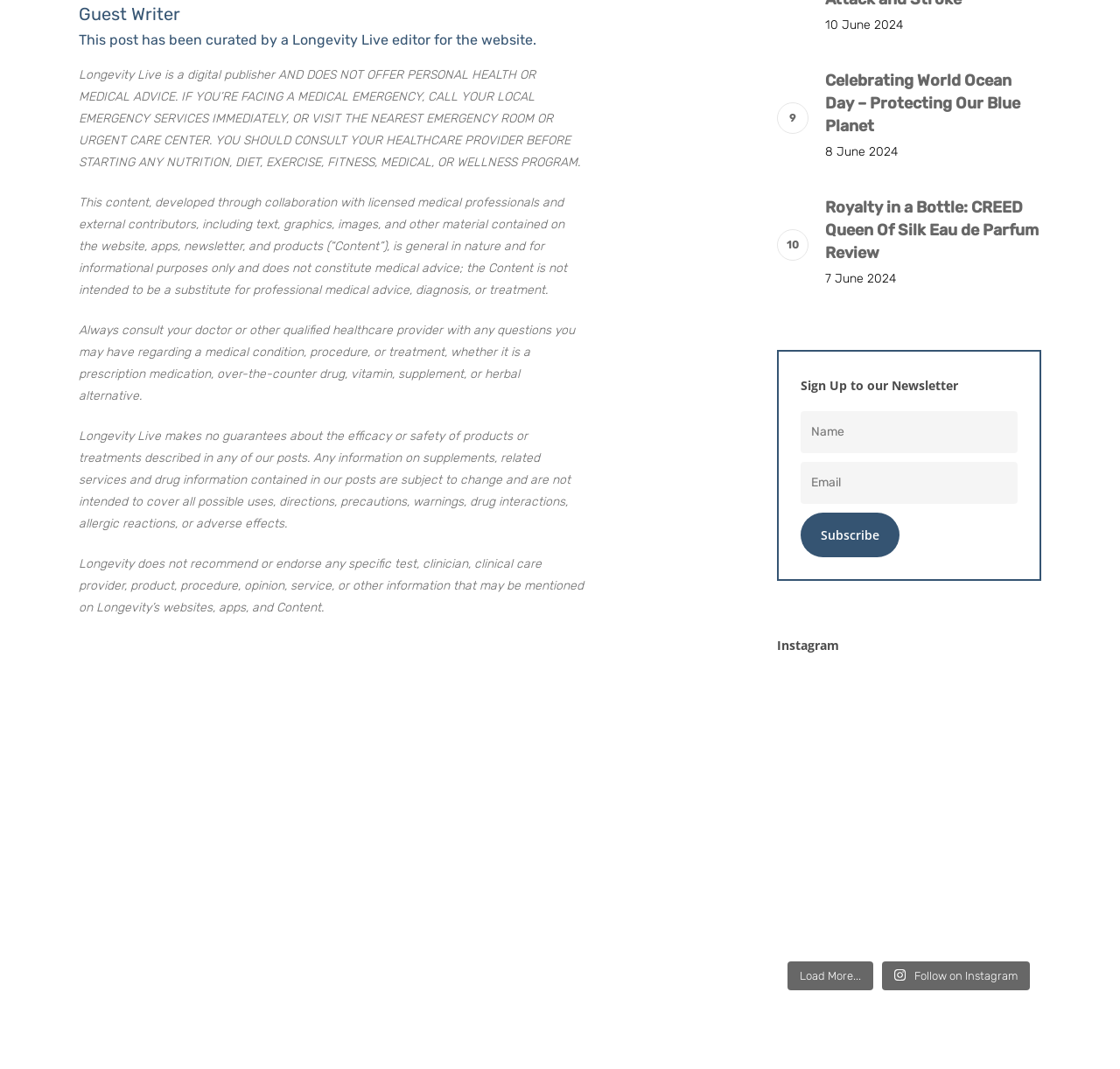Specify the bounding box coordinates of the element's region that should be clicked to achieve the following instruction: "View the Instagram post from @gary.player". The bounding box coordinates consist of four float numbers between 0 and 1, in the format [left, top, right, bottom].

[0.693, 0.637, 0.762, 0.709]